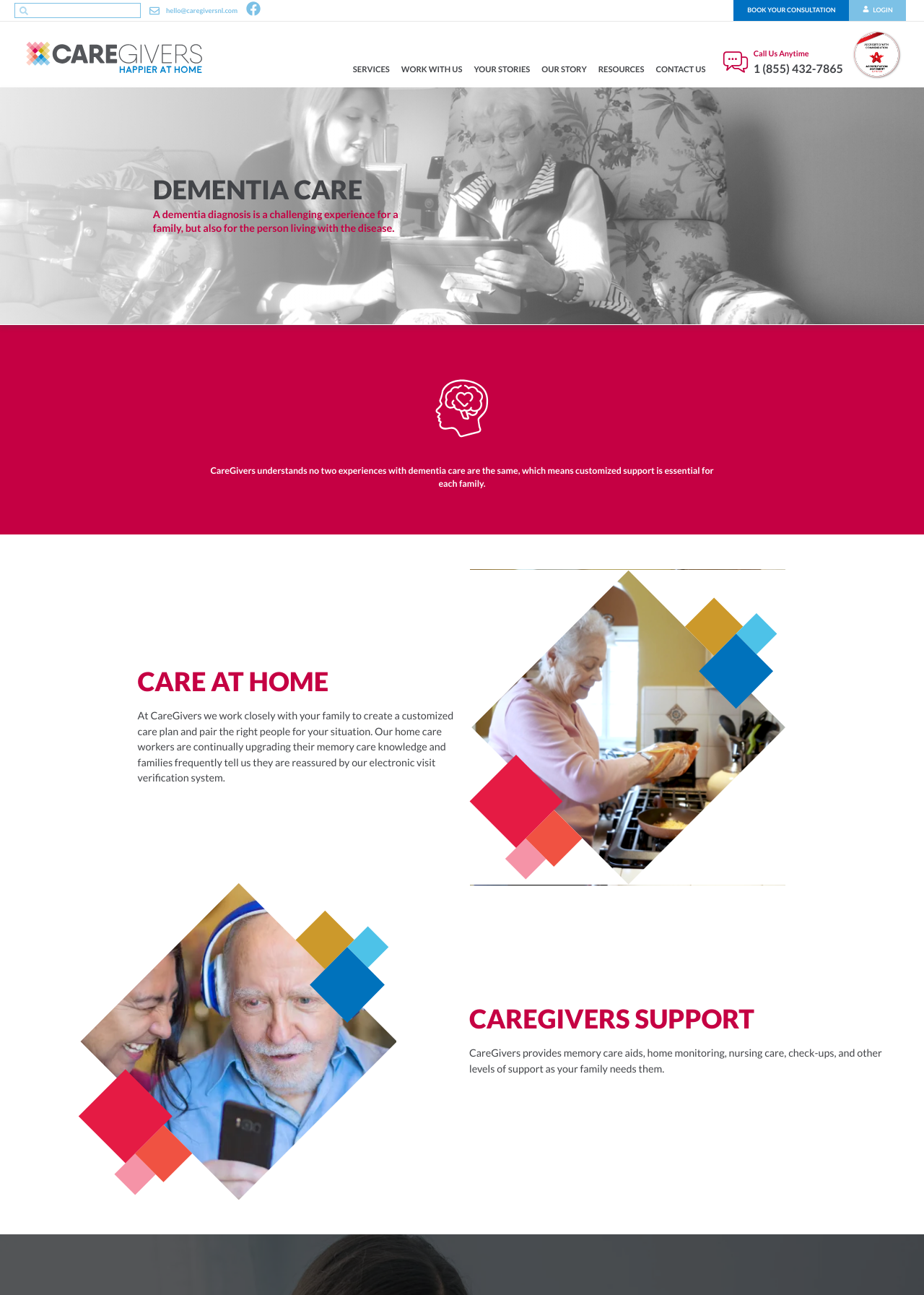Please identify the bounding box coordinates of the element that needs to be clicked to execute the following command: "Call us anytime". Provide the bounding box using four float numbers between 0 and 1, formatted as [left, top, right, bottom].

[0.816, 0.038, 0.875, 0.045]